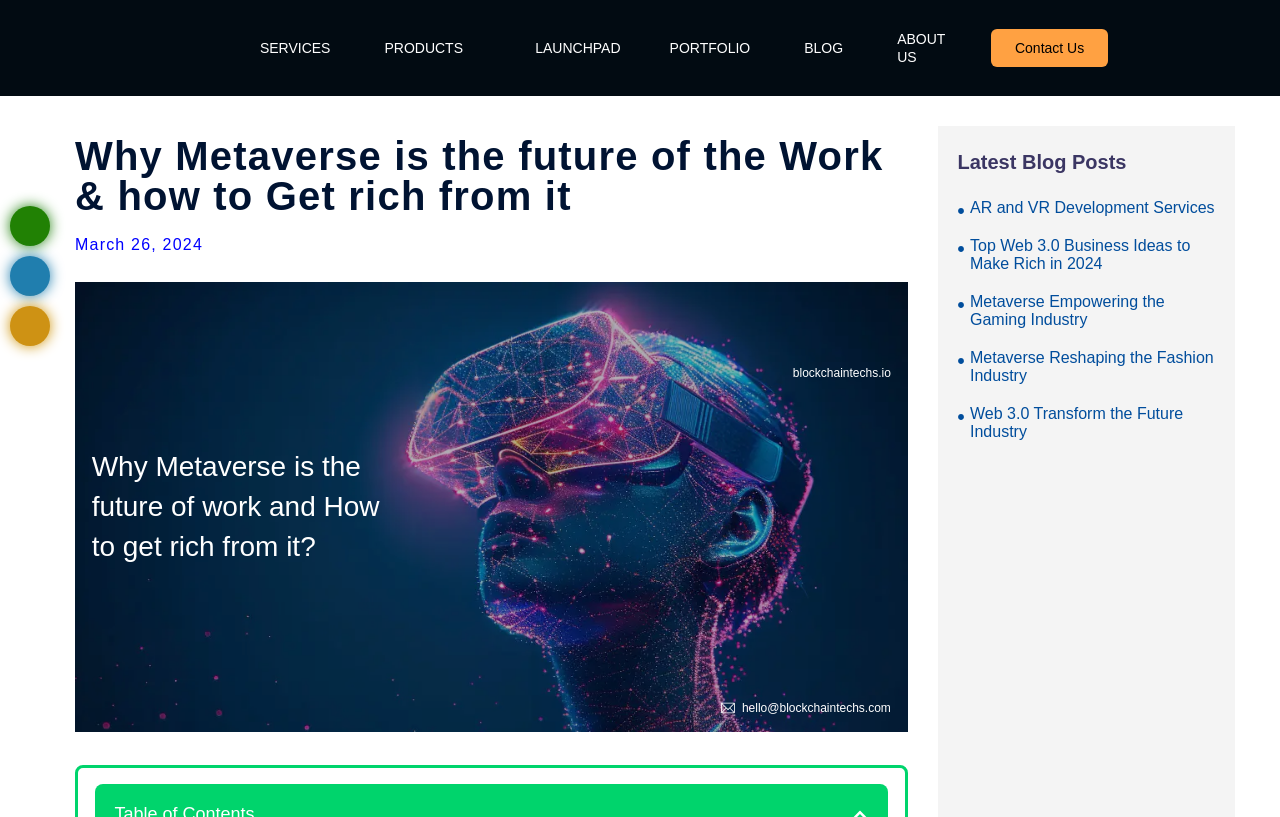Given the description "parent_node: blockchaintechs.io aria-label="blockchaintechs"", determine the bounding box of the corresponding UI element.

[0.072, 0.365, 0.186, 0.549]